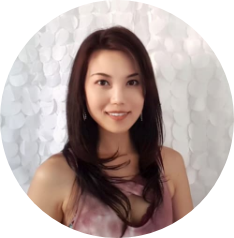Give a short answer to this question using one word or a phrase:
What is the shape of the frame?

Round